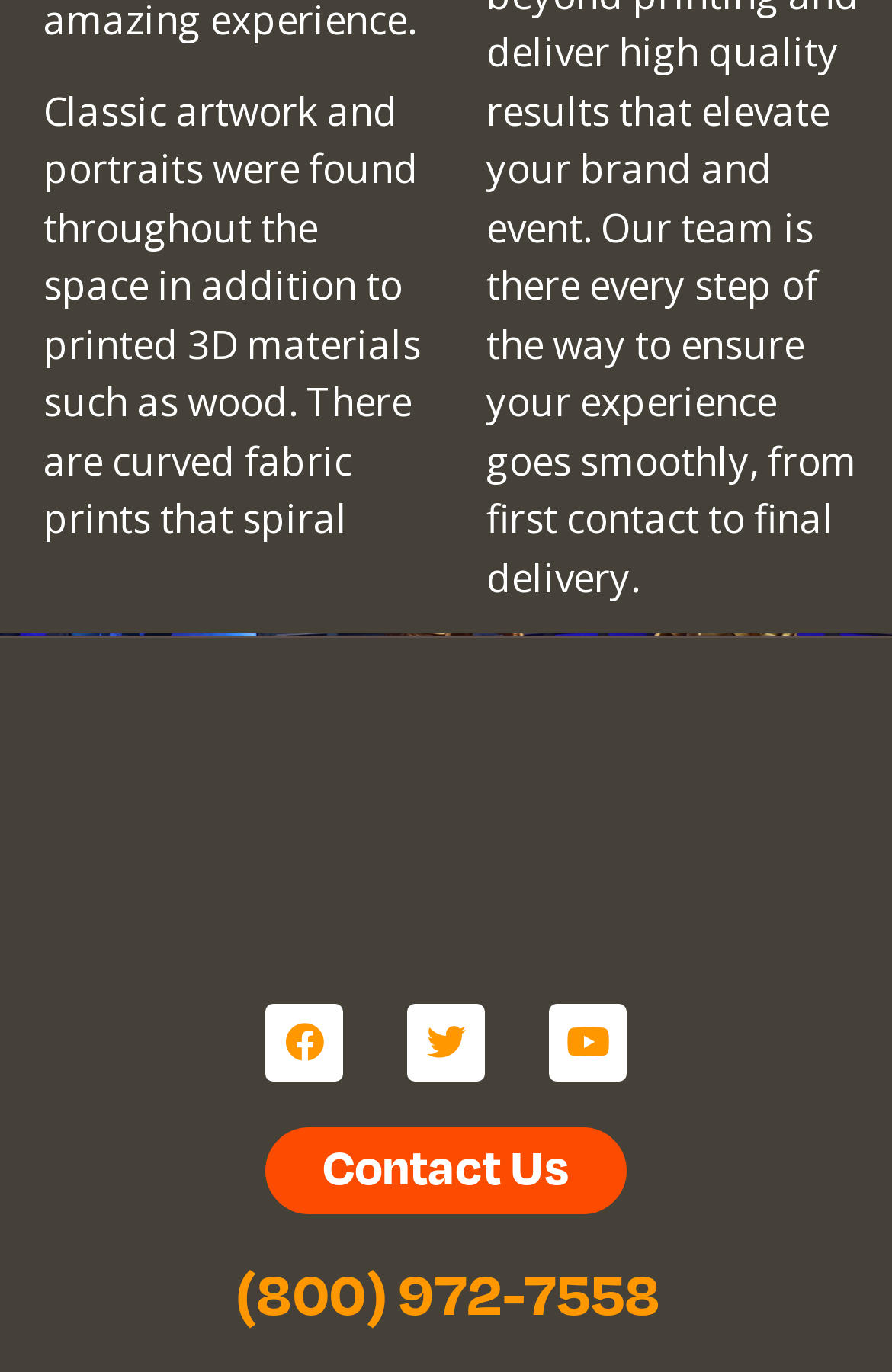Locate the bounding box coordinates of the UI element described by: "(800) 972-7558". The bounding box coordinates should consist of four float numbers between 0 and 1, i.e., [left, top, right, bottom].

[0.264, 0.911, 0.741, 0.969]